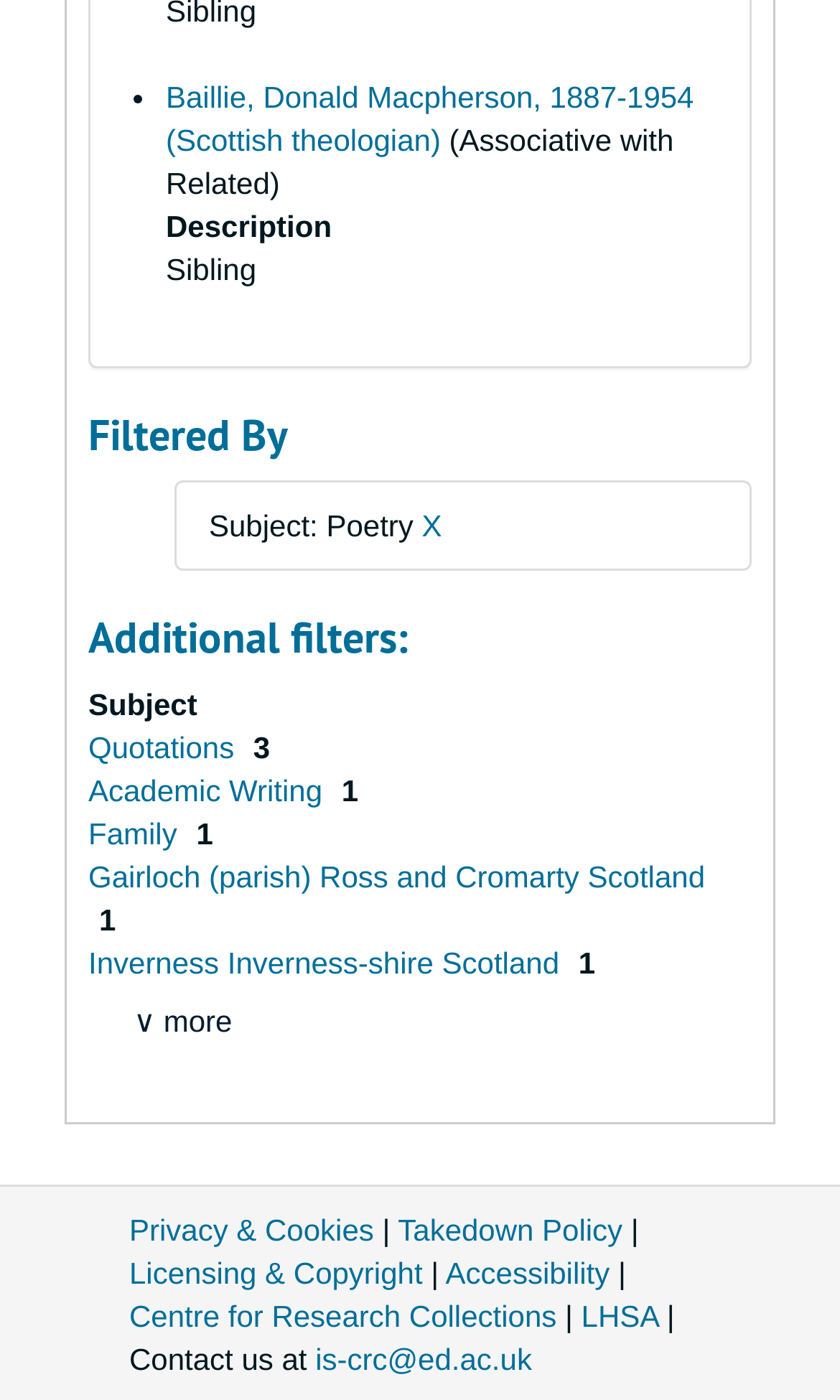Please indicate the bounding box coordinates of the element's region to be clicked to achieve the instruction: "Contact the Centre for Research Collections". Provide the coordinates as four float numbers between 0 and 1, i.e., [left, top, right, bottom].

[0.154, 0.928, 0.663, 0.952]